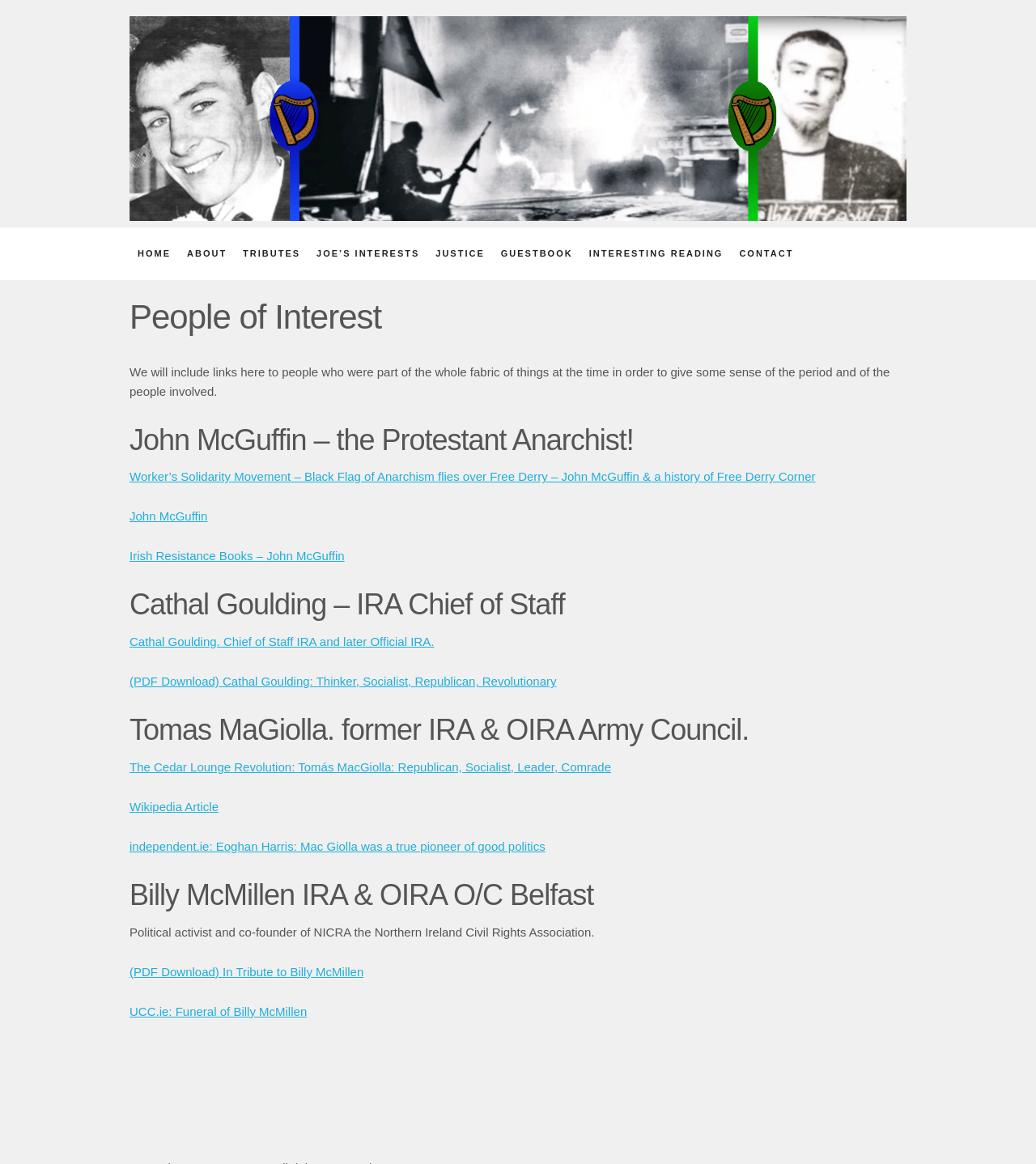Determine the bounding box coordinates (top-left x, top-left y, bottom-right x, bottom-right y) of the UI element described in the following text: UCC.ie: Funeral of Billy McMillen

[0.125, 0.863, 0.296, 0.875]